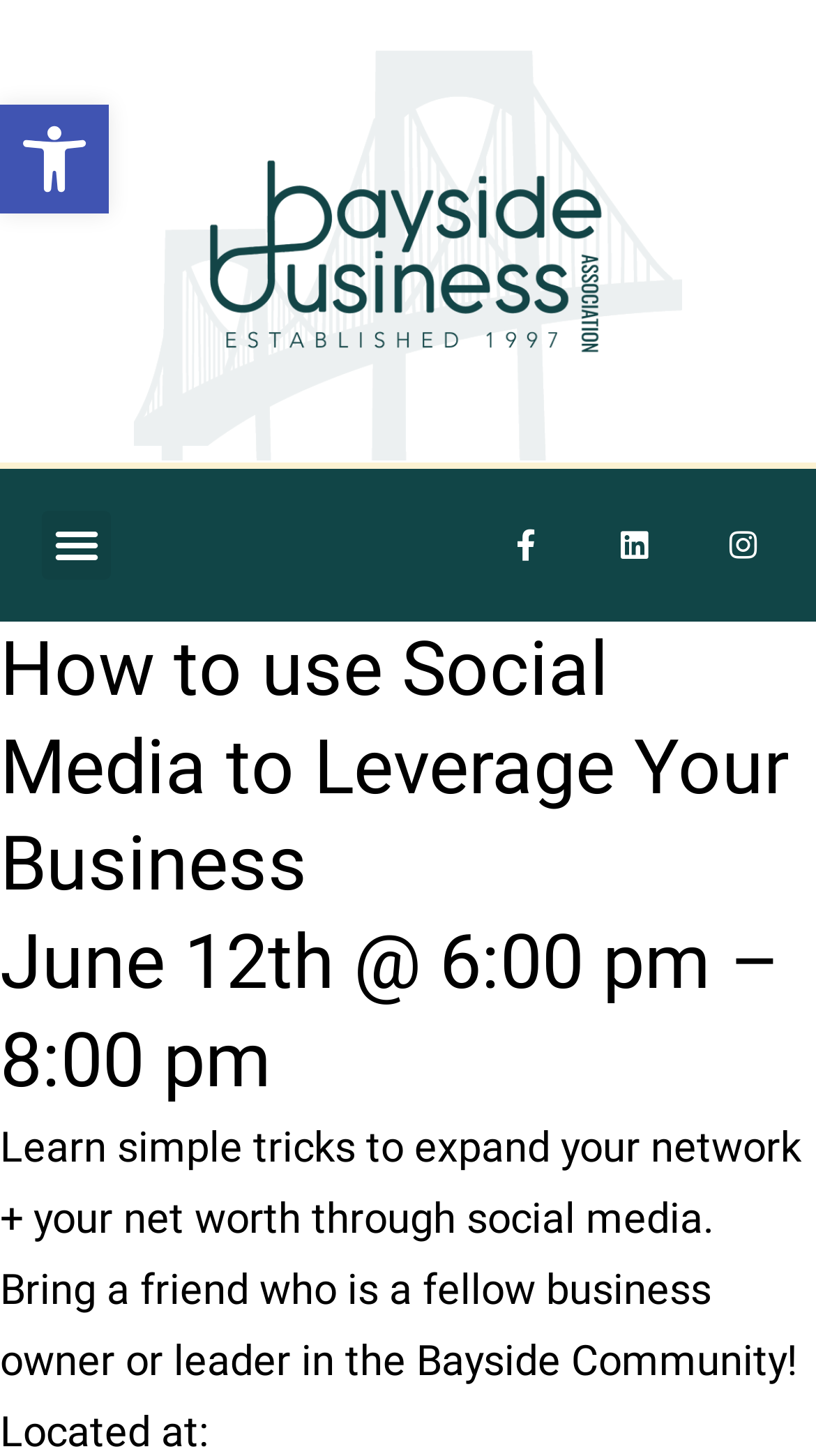Find the bounding box coordinates corresponding to the UI element with the description: "Open toolbar Accessibility Tools". The coordinates should be formatted as [left, top, right, bottom], with values as floats between 0 and 1.

[0.0, 0.072, 0.133, 0.147]